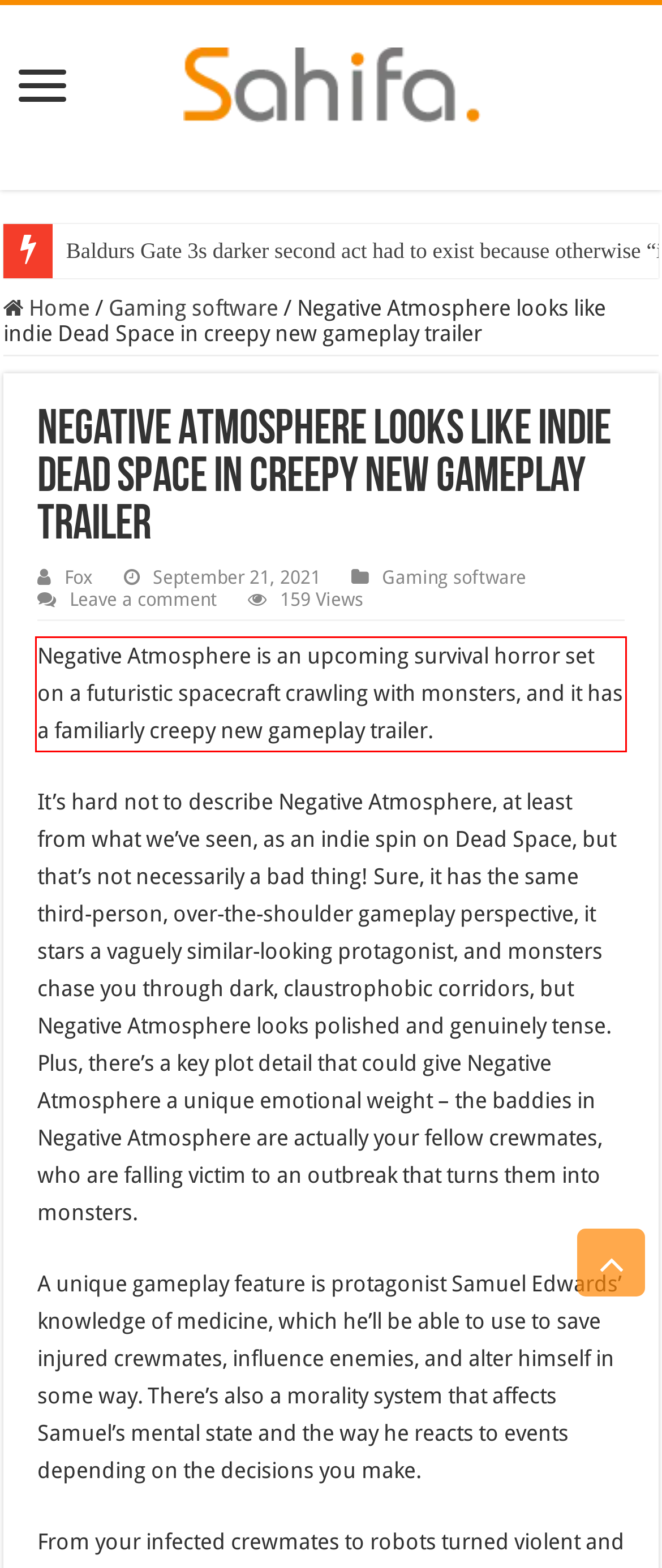Analyze the screenshot of the webpage that features a red bounding box and recognize the text content enclosed within this red bounding box.

Negative Atmosphere is an upcoming survival horror set on a futuristic spacecraft crawling with monsters, and it has a familiarly creepy new gameplay trailer.